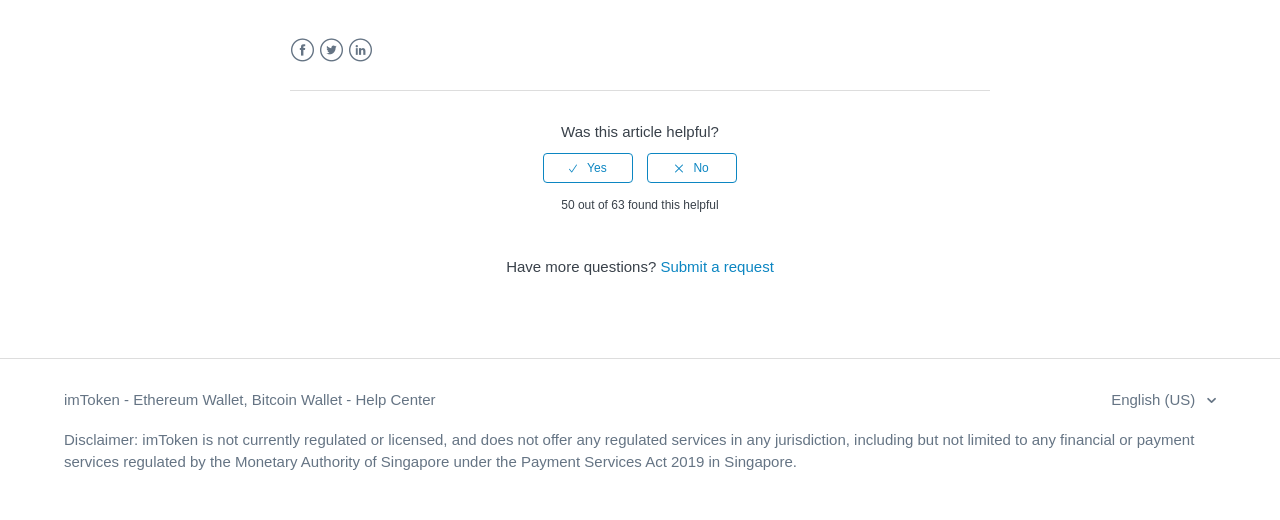Please find the bounding box coordinates of the element that must be clicked to perform the given instruction: "Select Yes". The coordinates should be four float numbers from 0 to 1, i.e., [left, top, right, bottom].

[0.424, 0.294, 0.494, 0.352]